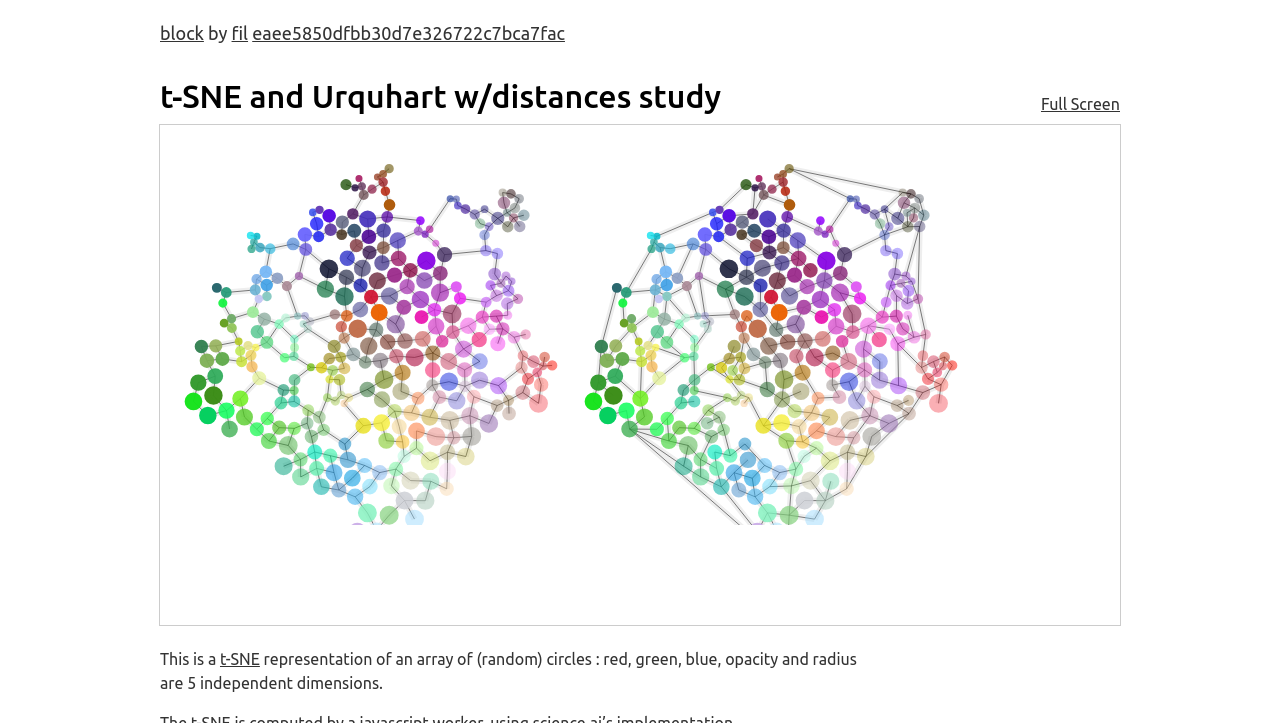What is the iframe for? Using the information from the screenshot, answer with a single word or phrase.

Unknown